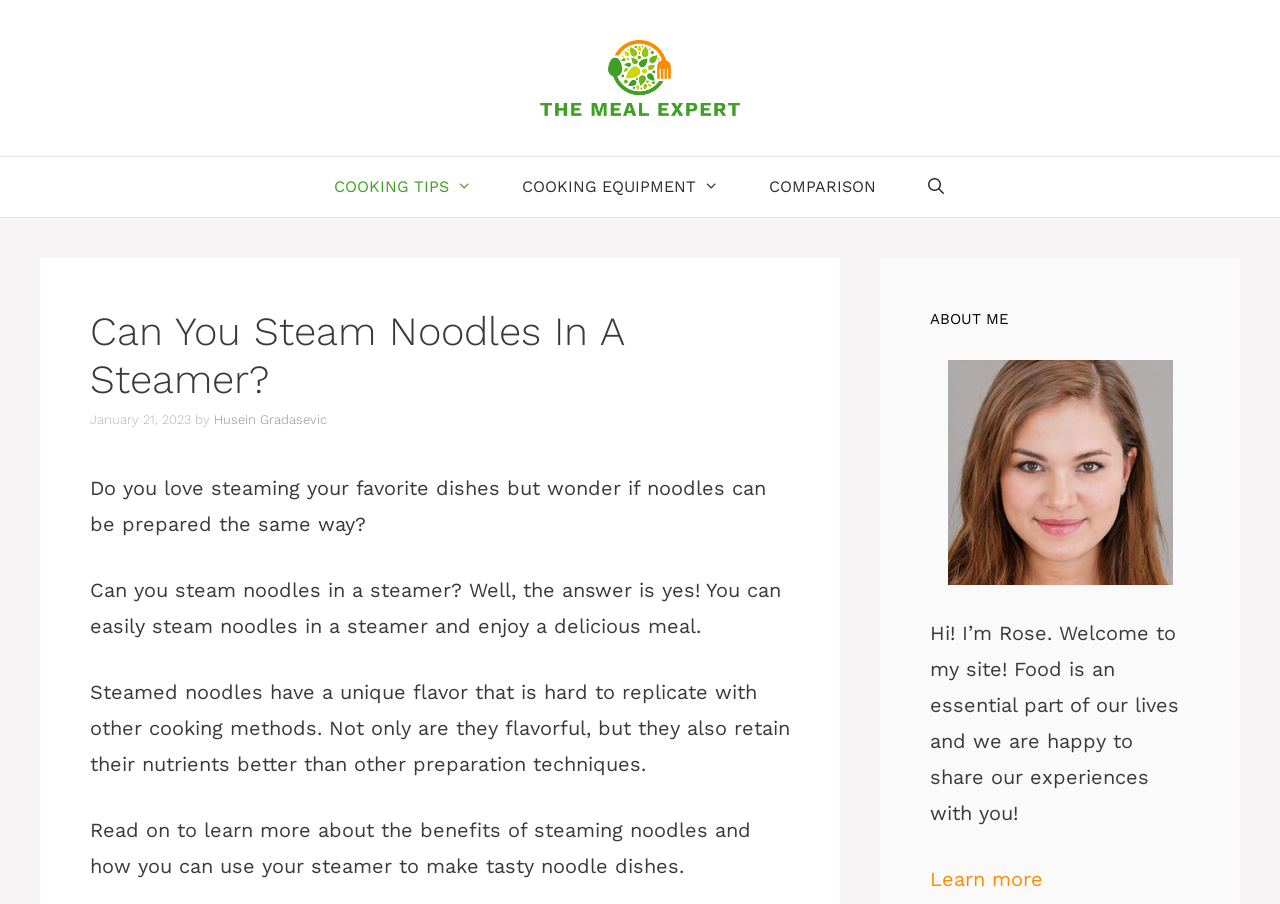Provide your answer to the question using just one word or phrase: What is the date of publication of the article?

January 21, 2023